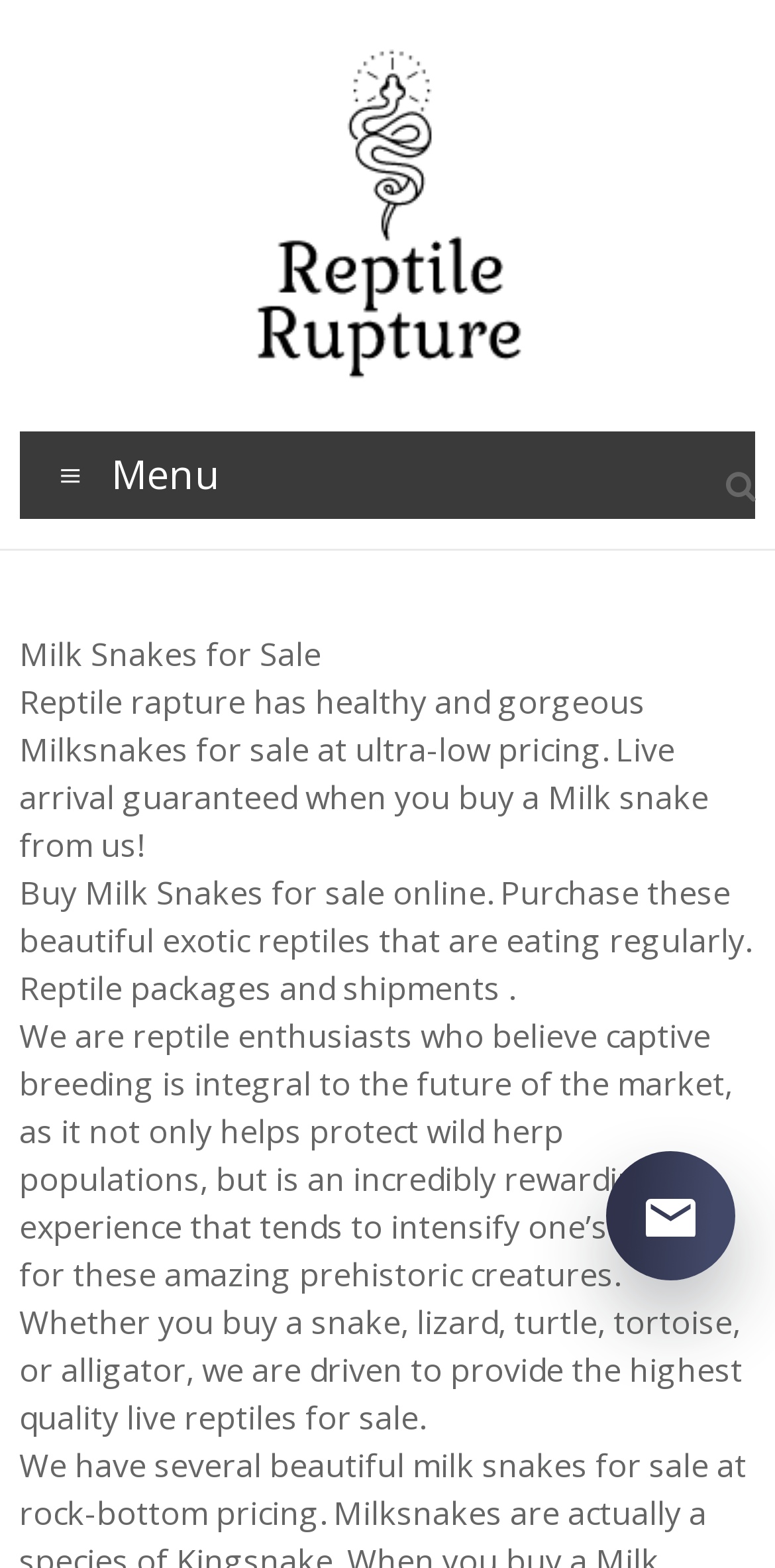What is guaranteed when buying a Milk snake?
Analyze the image and deliver a detailed answer to the question.

The webpage explicitly states 'Live arrival guaranteed when you buy a Milk snake from us!' which implies that the seller guarantees the live arrival of the Milk snake when purchased from their website.